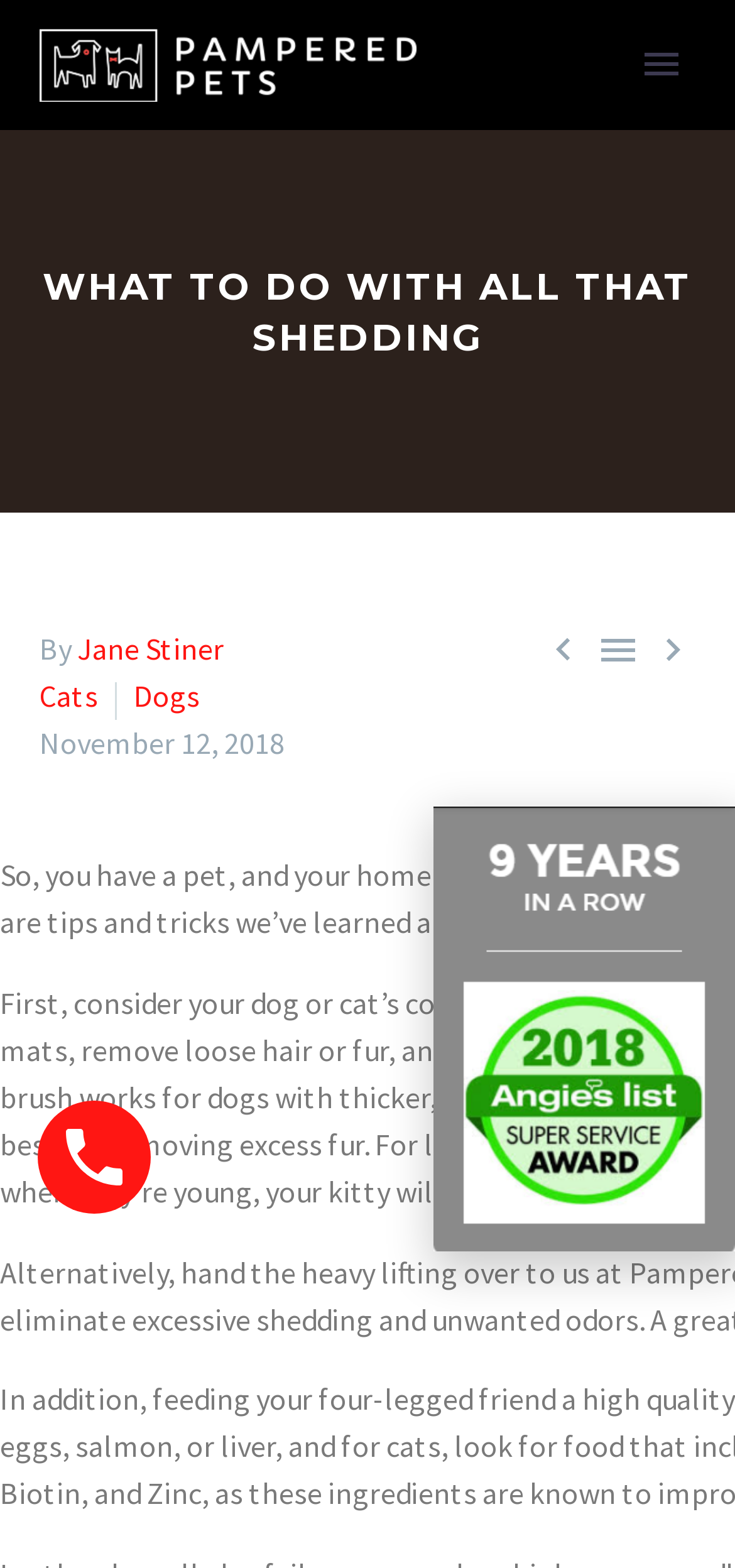Using the image as a reference, answer the following question in as much detail as possible:
Who is the author of the blog post?

The author's name can be found in the text 'By Jane Stiner' below the main heading, indicating that Jane Stiner is the author of the blog post.